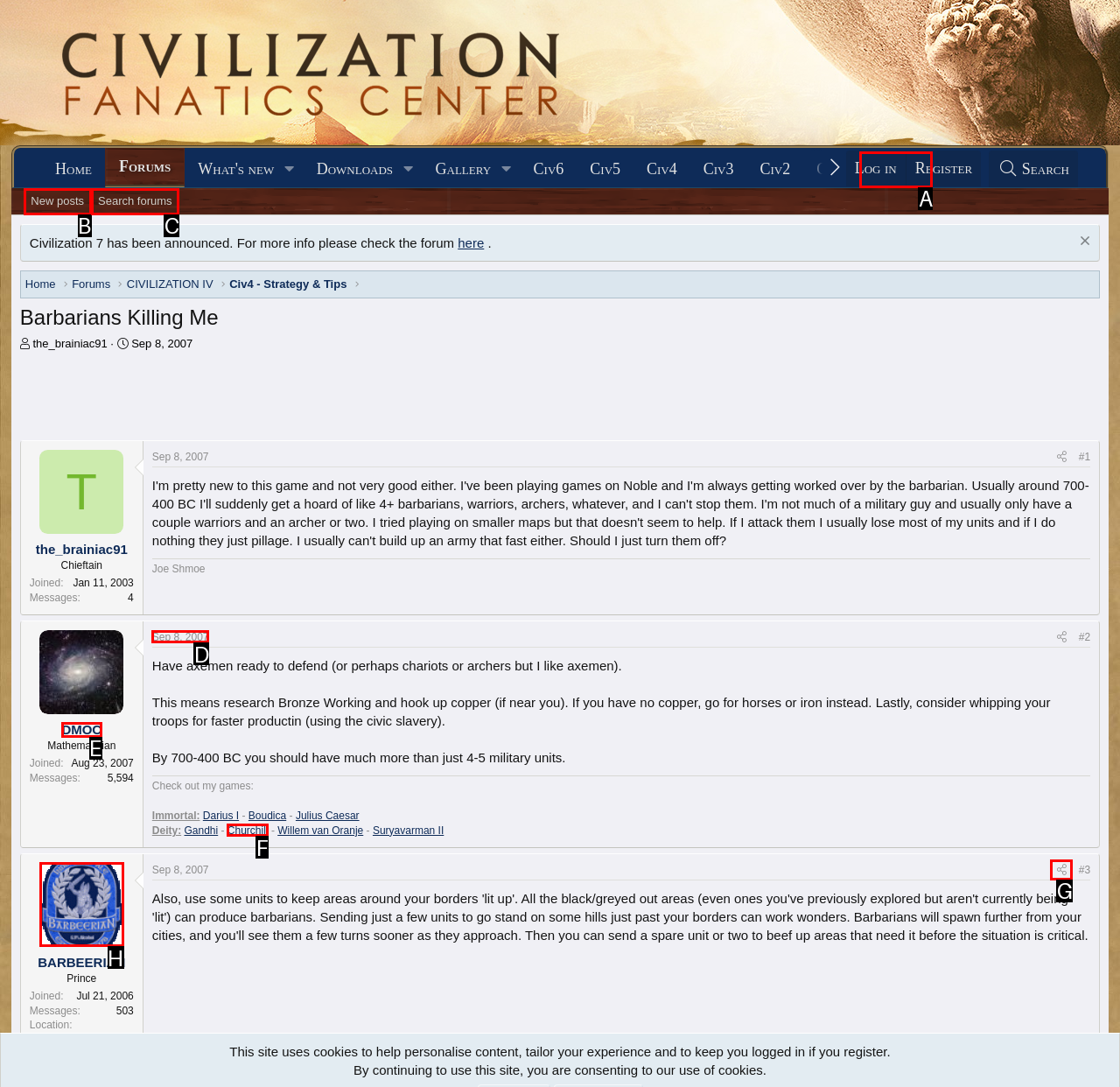From the available choices, determine which HTML element fits this description: Churchill Respond with the correct letter.

F